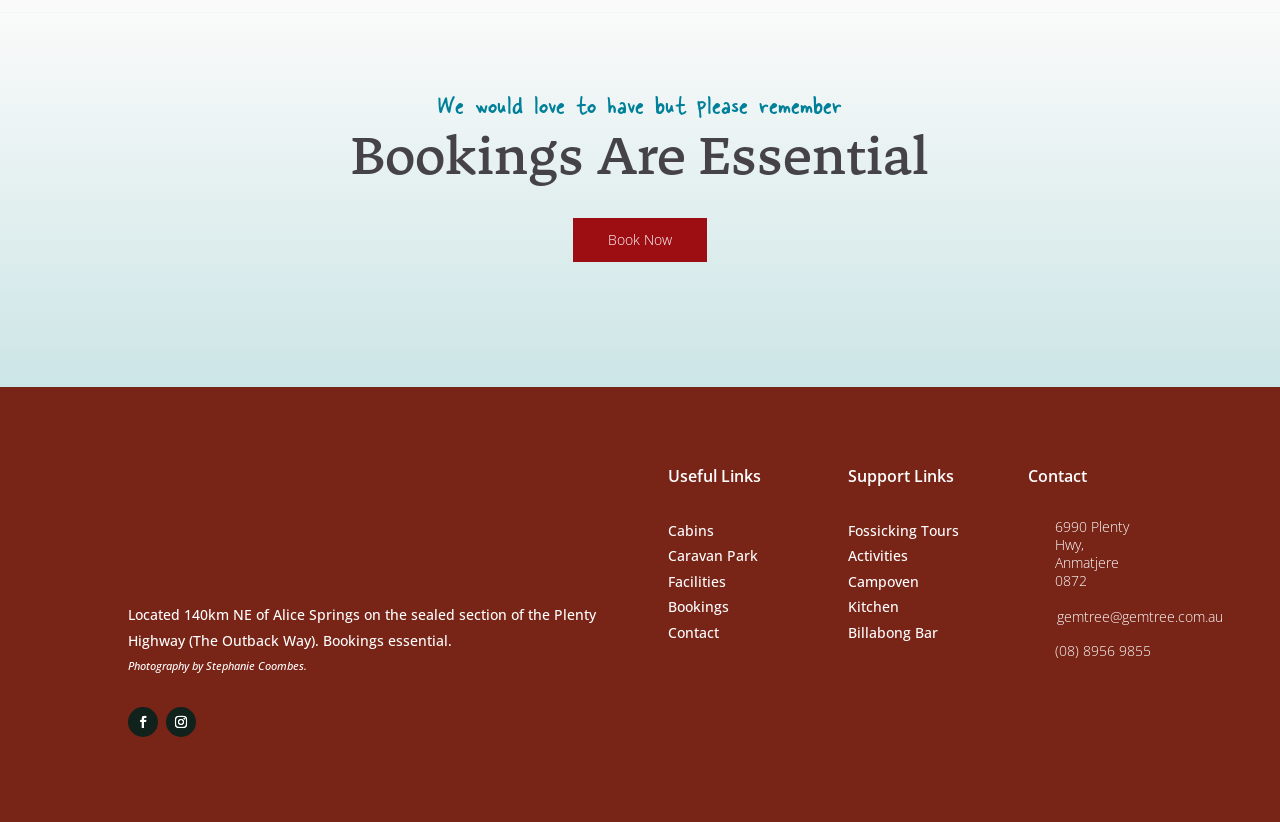What is the phone number?
Based on the content of the image, thoroughly explain and answer the question.

The heading '(08) 8956 9855' is located in the contact section of the webpage, indicating that it is the phone number for the facility.